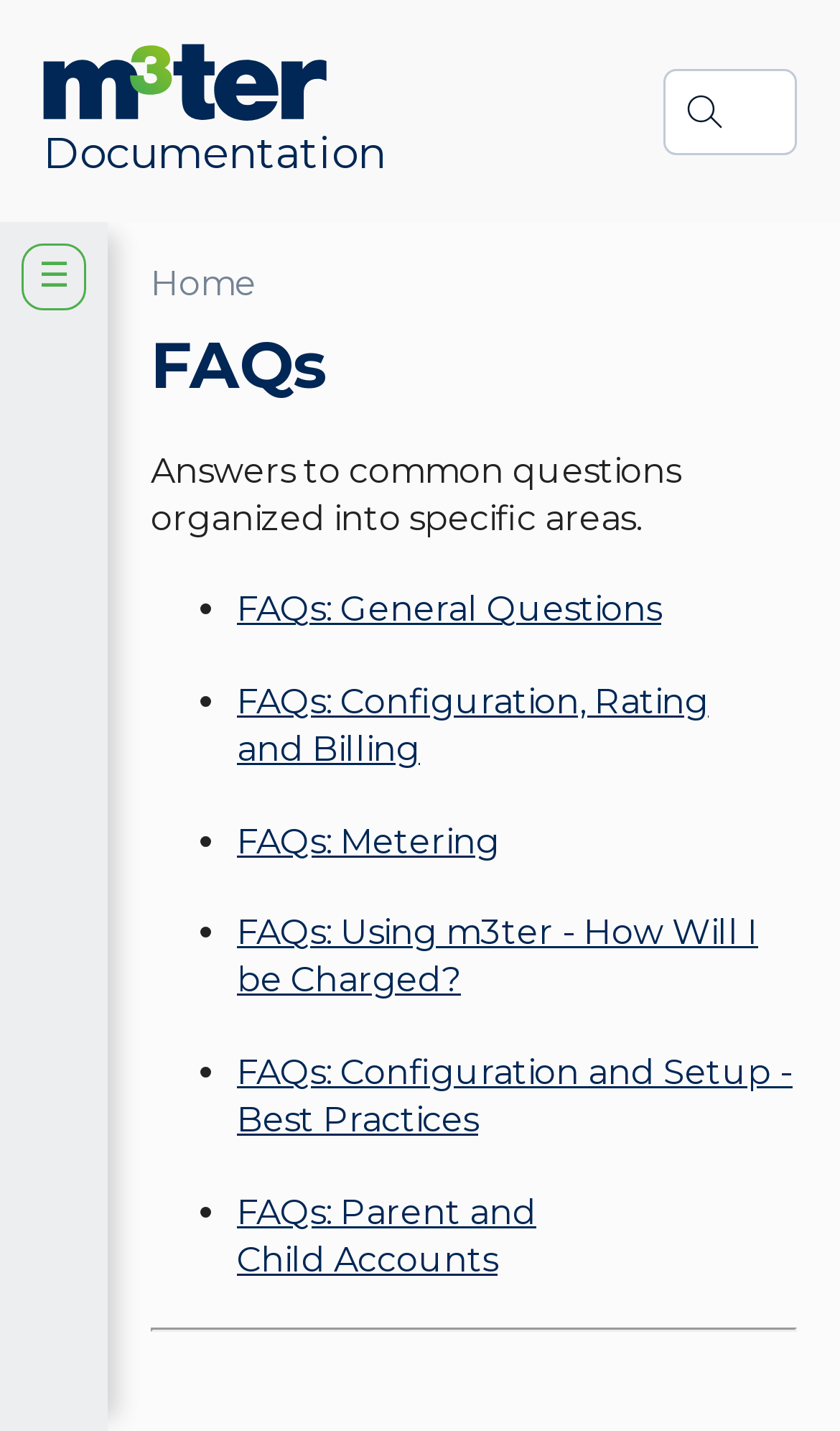What is the name of the documentation?
Kindly offer a comprehensive and detailed response to the question.

The name of the documentation can be found in the top-left corner of the webpage, where it says 'FAQs - m3ter Documentation'.